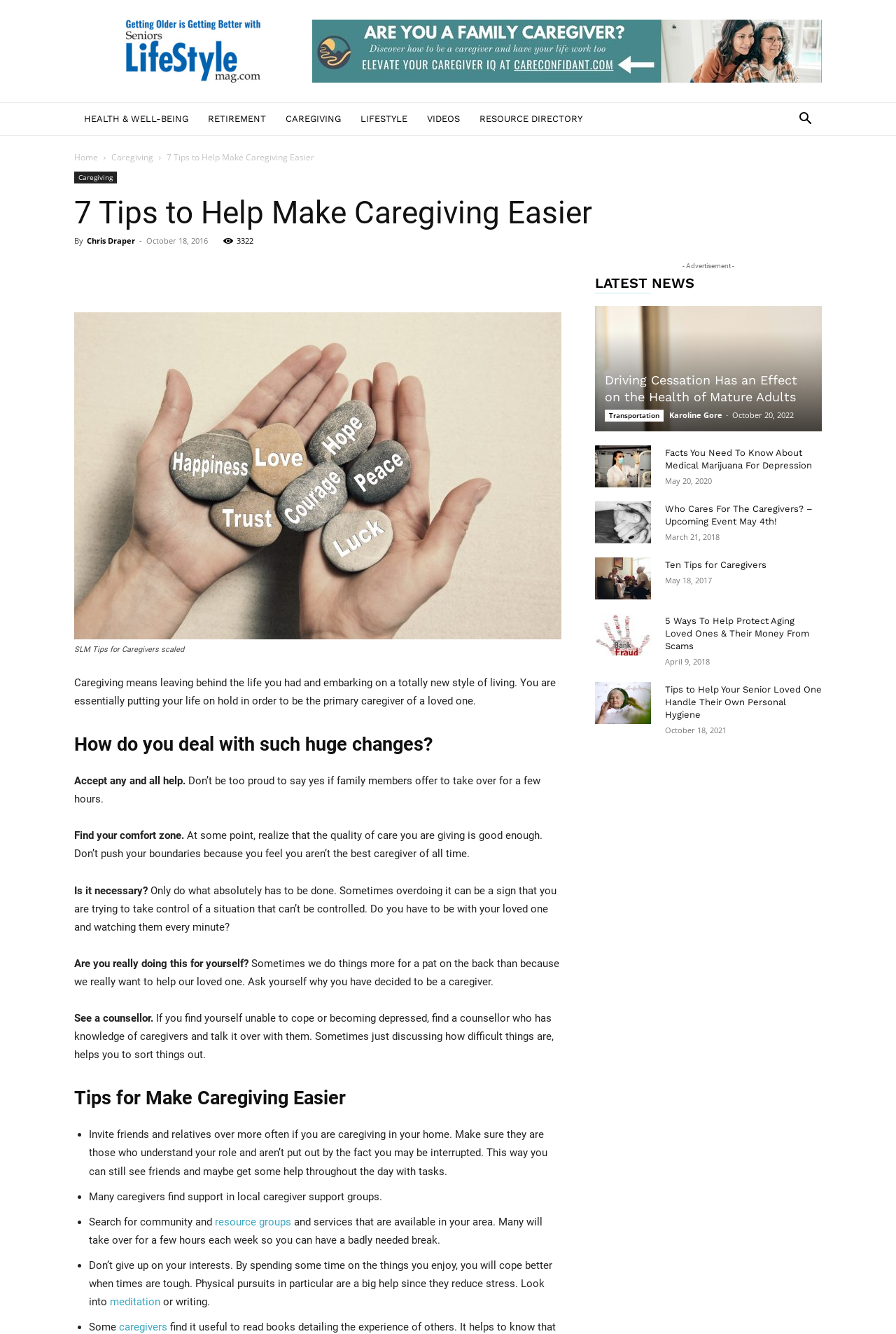Using the description "resource groups", predict the bounding box of the relevant HTML element.

[0.24, 0.911, 0.328, 0.921]